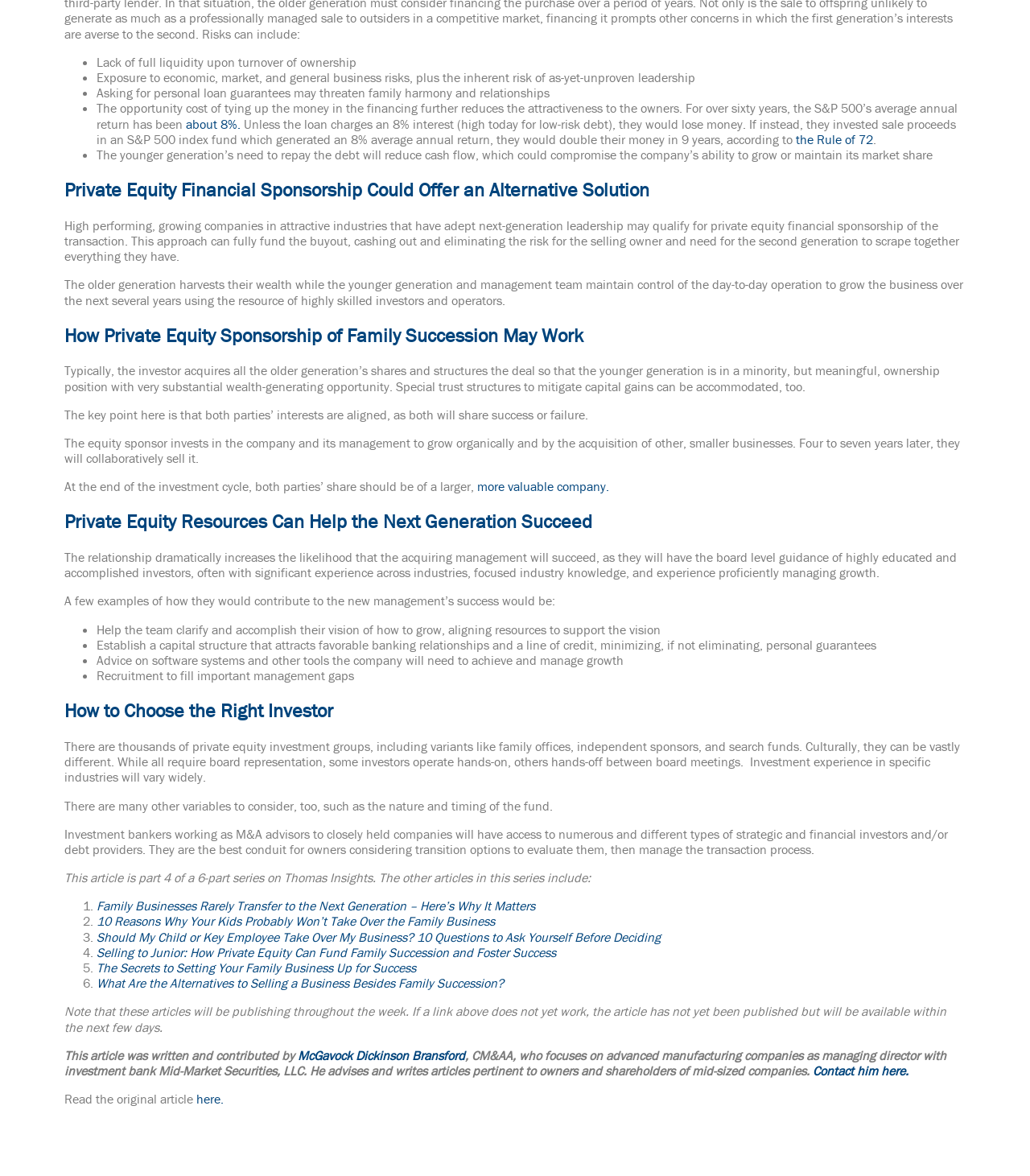Please predict the bounding box coordinates (top-left x, top-left y, bottom-right x, bottom-right y) for the UI element in the screenshot that fits the description: placeholder="Address"

None